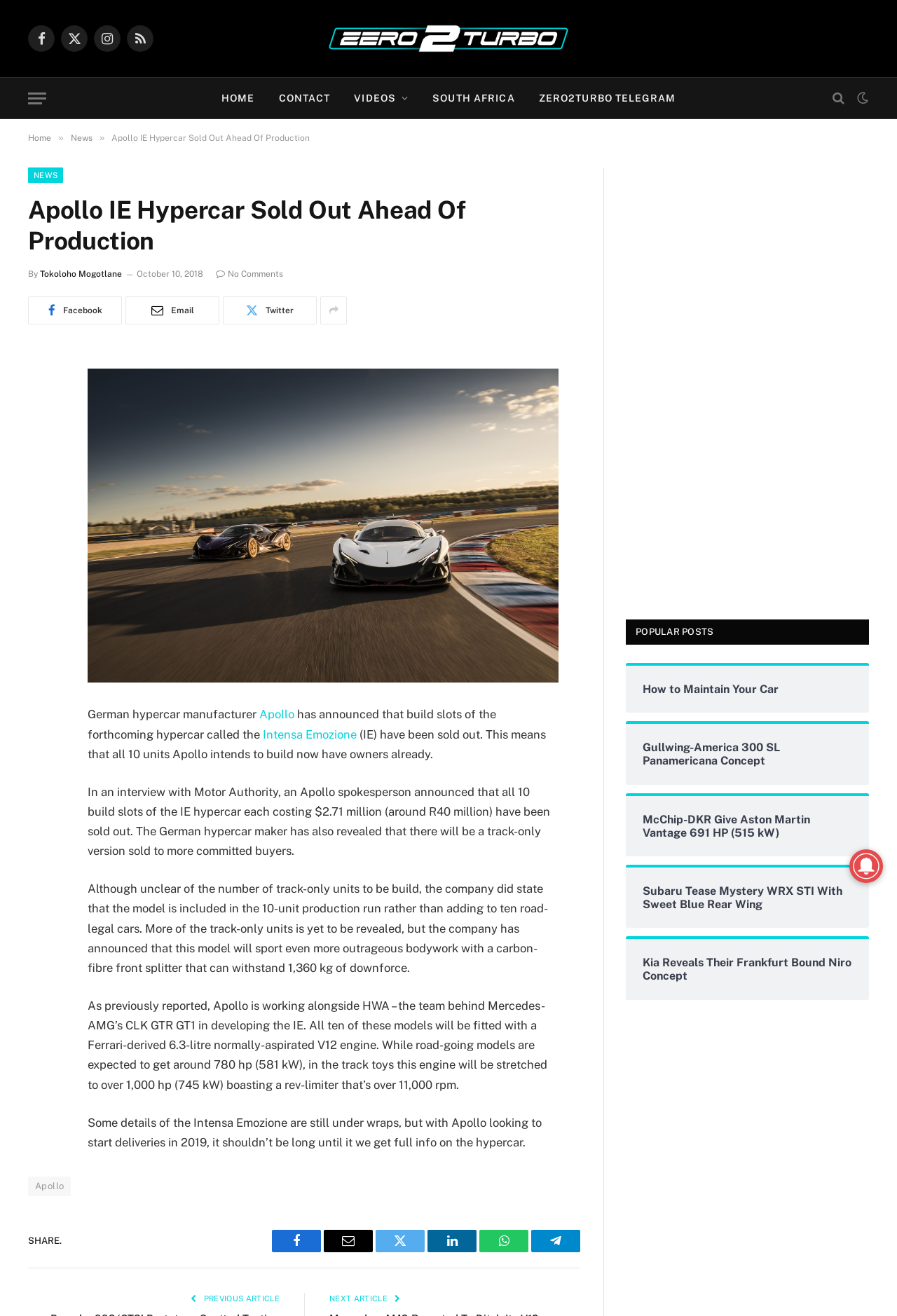Please specify the bounding box coordinates of the area that should be clicked to accomplish the following instruction: "Read the article about Apollo IE Hypercar". The coordinates should consist of four float numbers between 0 and 1, i.e., [left, top, right, bottom].

[0.031, 0.148, 0.647, 0.194]